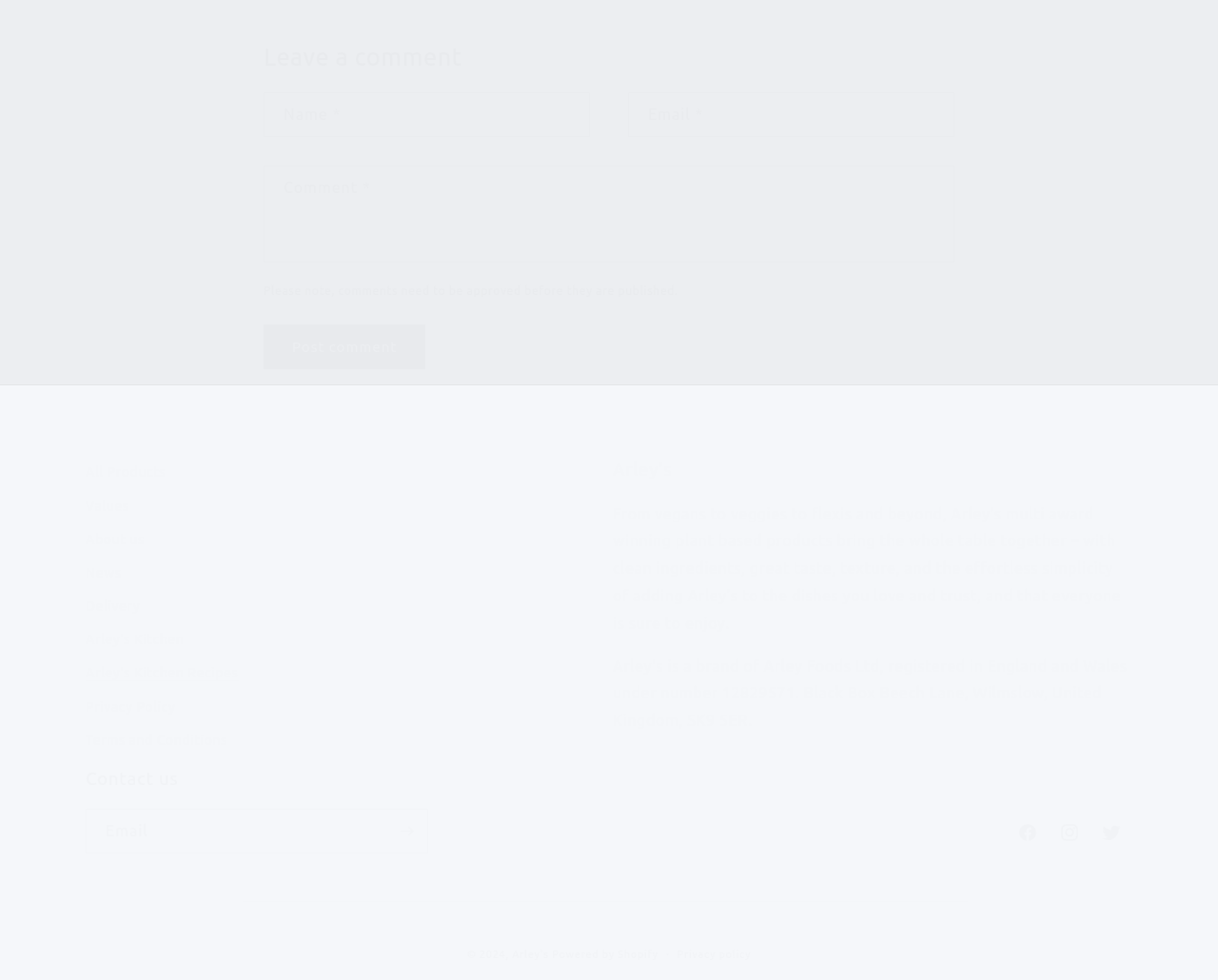Highlight the bounding box coordinates of the region I should click on to meet the following instruction: "Subscribe to the newsletter".

[0.316, 0.826, 0.351, 0.871]